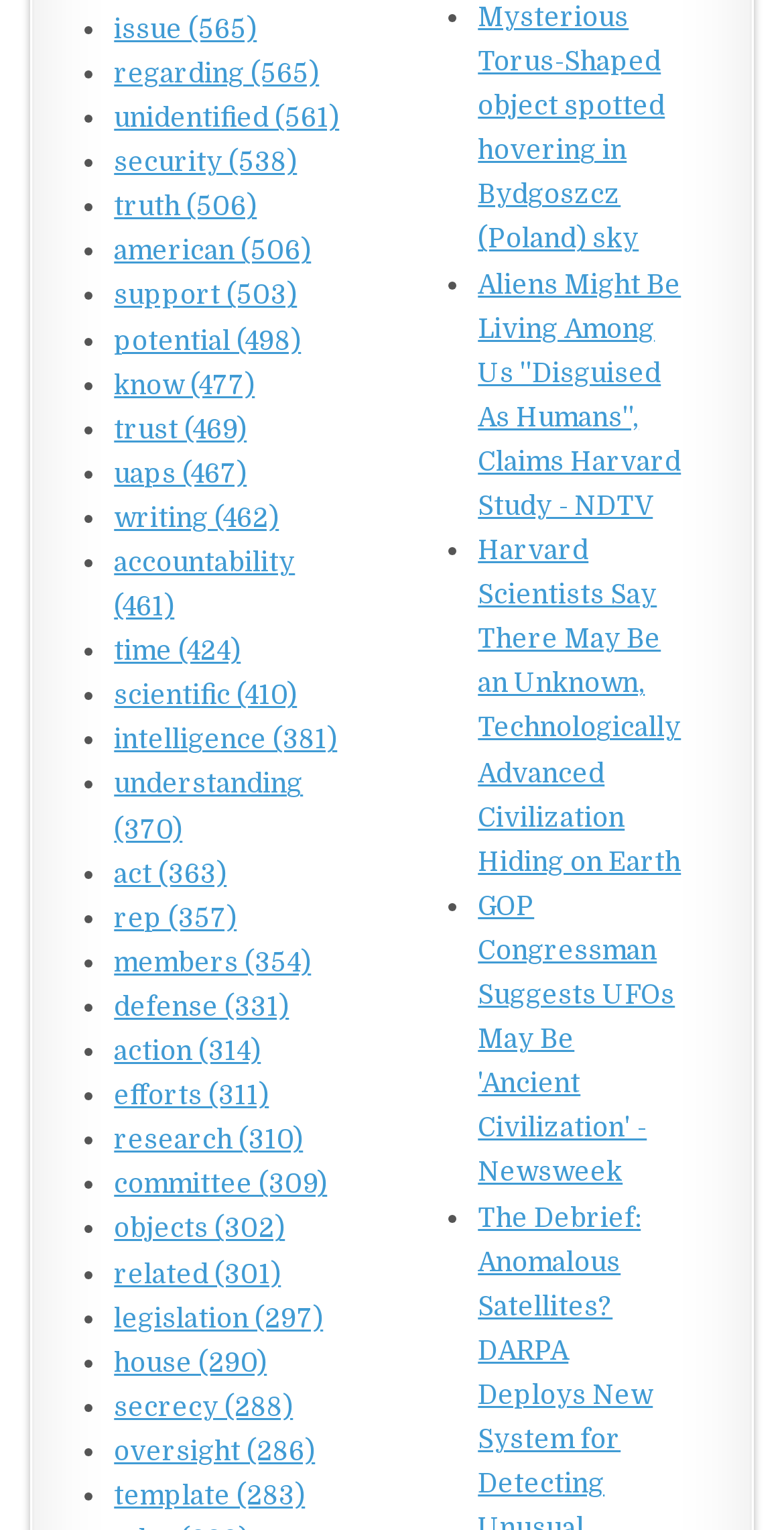What is the location mentioned in the first link?
Using the details shown in the screenshot, provide a comprehensive answer to the question.

The first link on the webpage mentions a 'Mysterious Torus-Shaped object spotted hovering in Bydgoszcz (Poland) sky', indicating that the location mentioned is Bydgoszcz, Poland.